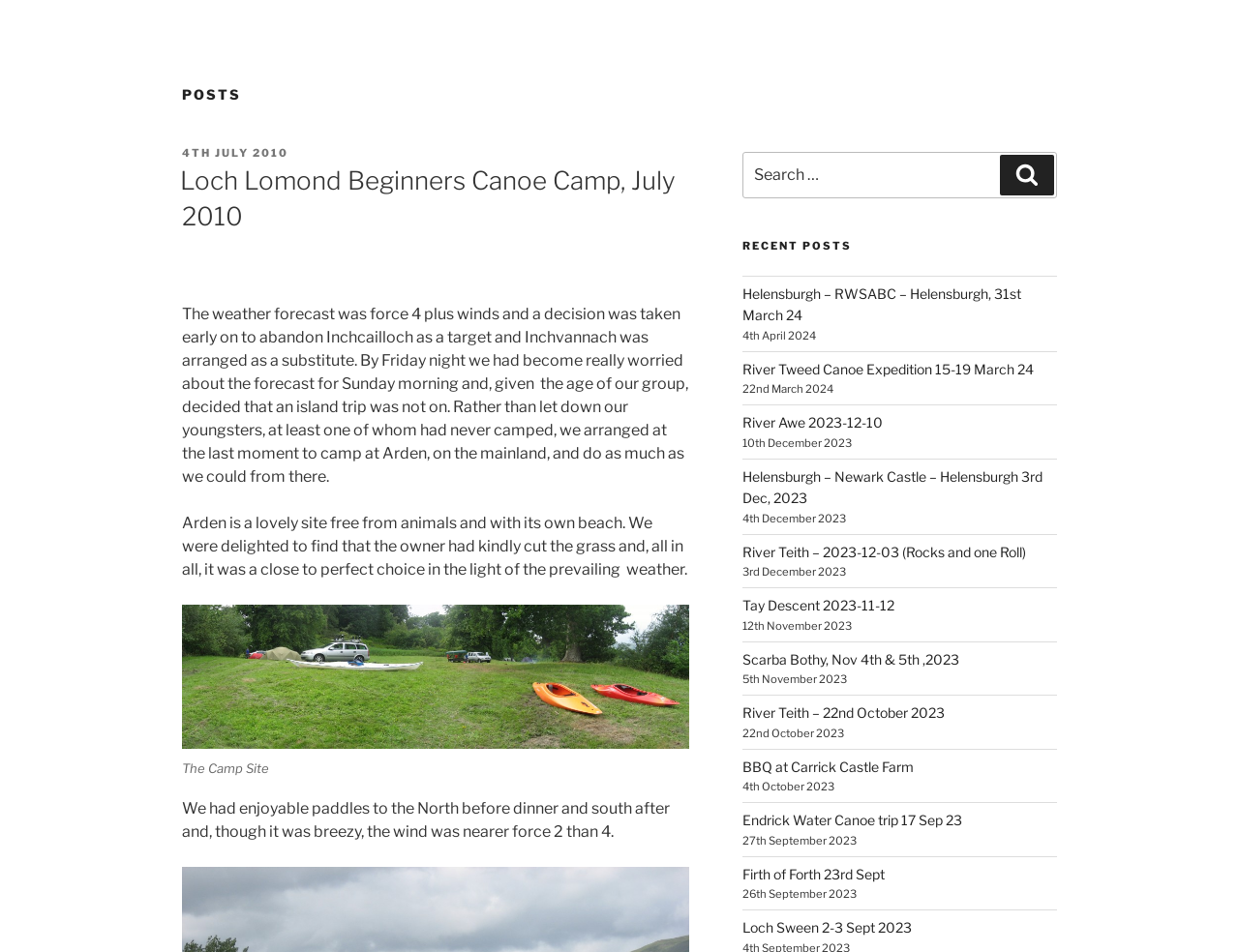Please determine the bounding box coordinates for the element that should be clicked to follow these instructions: "Check recent posts".

[0.599, 0.251, 0.853, 0.267]